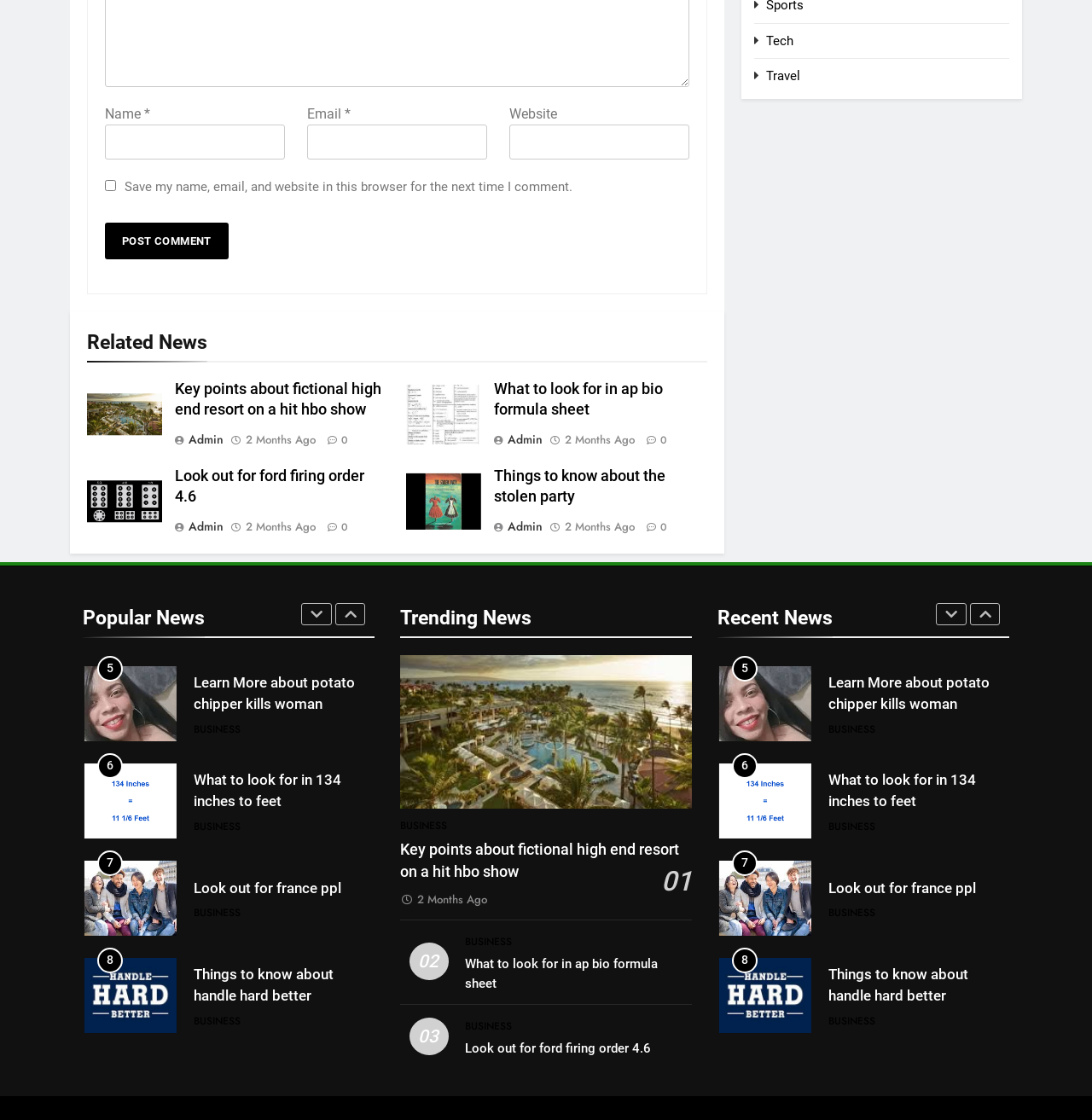Please identify the bounding box coordinates of the element I should click to complete this instruction: 'Post a comment'. The coordinates should be given as four float numbers between 0 and 1, like this: [left, top, right, bottom].

[0.096, 0.199, 0.209, 0.232]